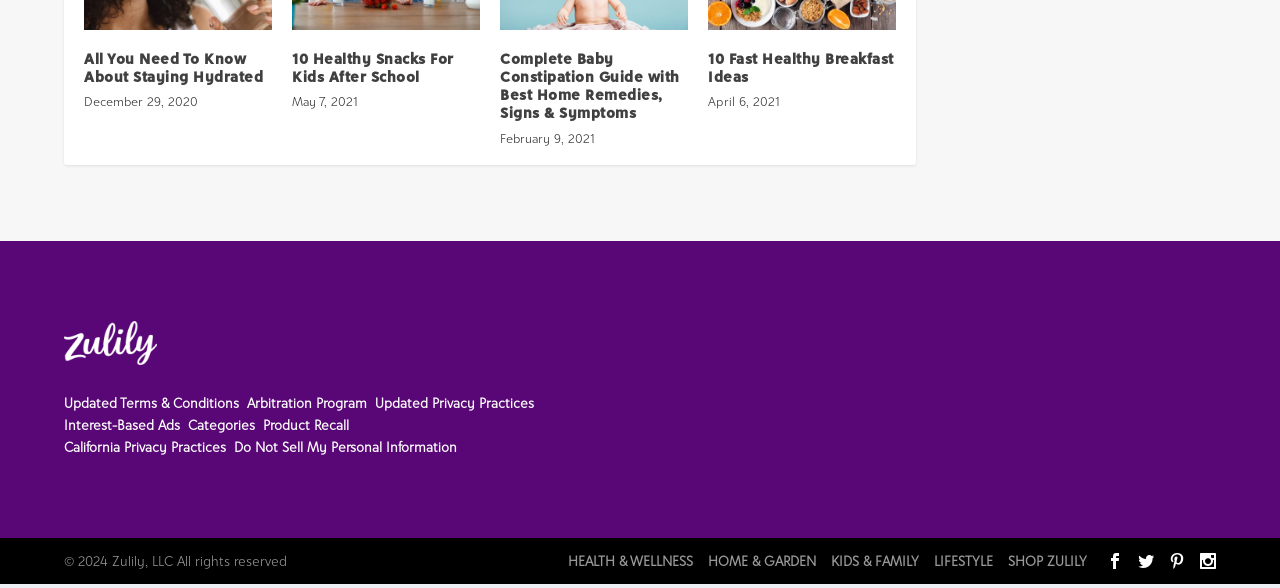Select the bounding box coordinates of the element I need to click to carry out the following instruction: "Learn about healthy snacks for kids".

[0.228, 0.068, 0.354, 0.128]